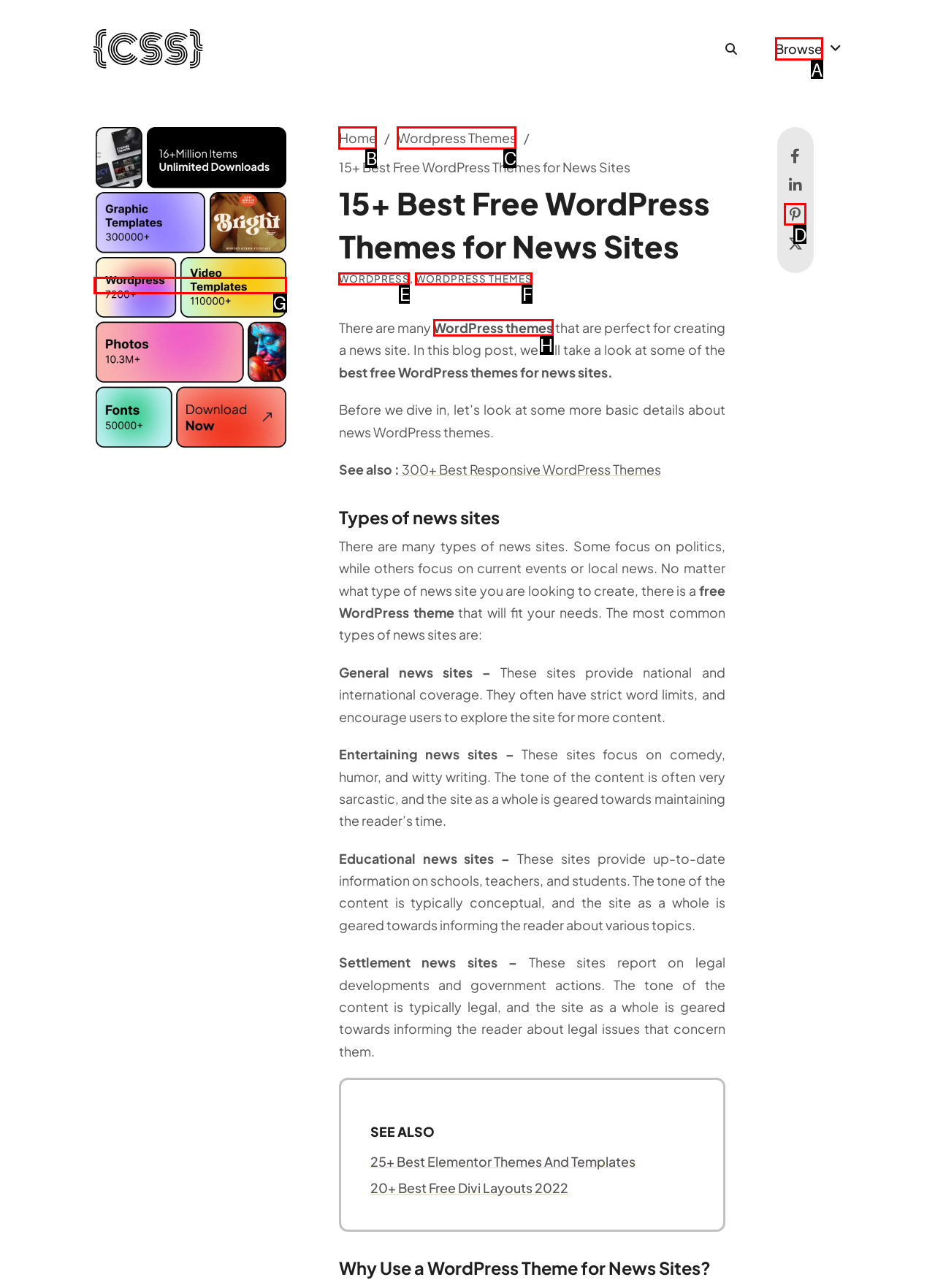Select the option I need to click to accomplish this task: Click the 'Browse' link
Provide the letter of the selected choice from the given options.

A